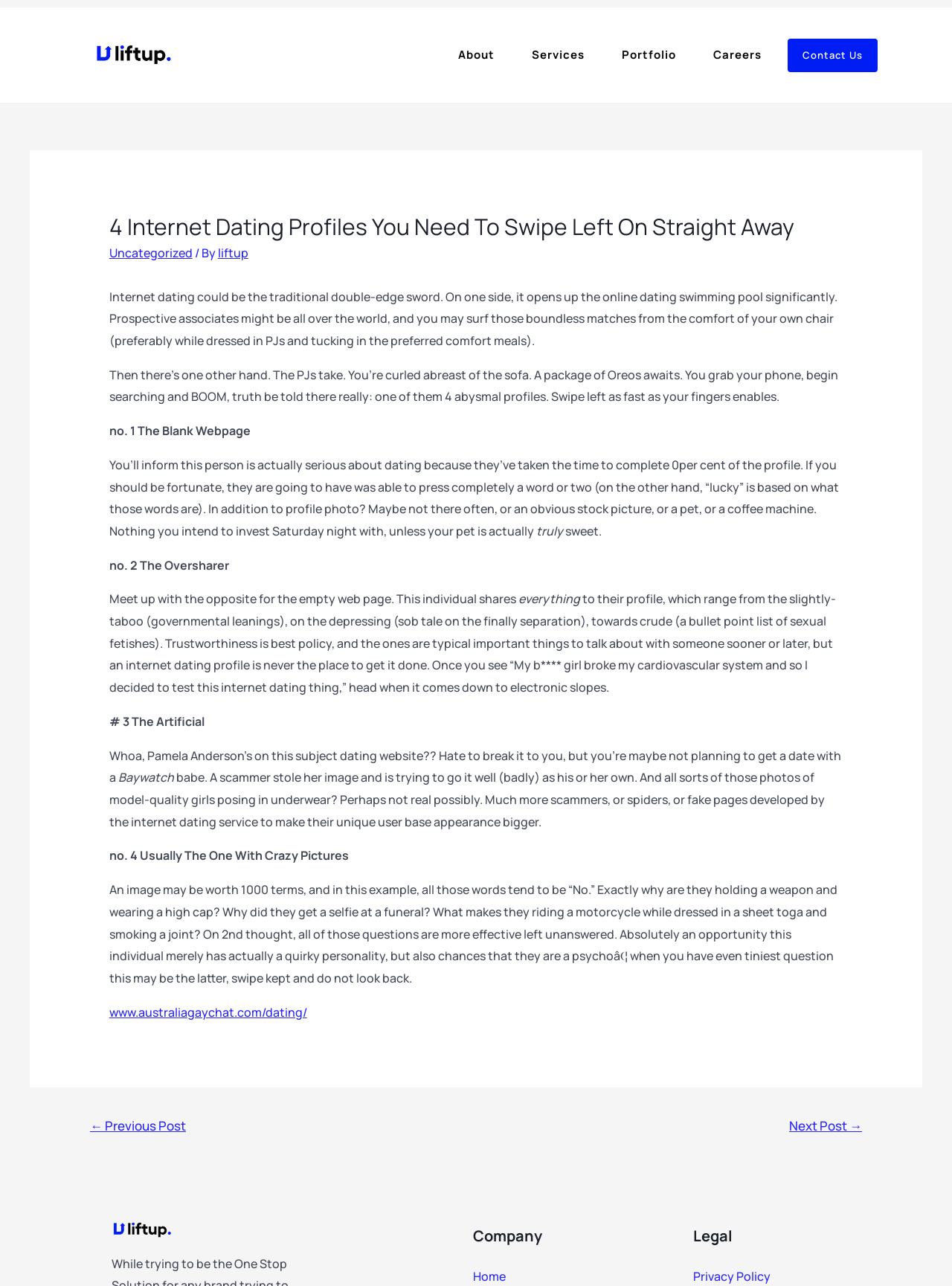Please extract the webpage's main title and generate its text content.

4 Internet Dating Profiles You Need To Swipe Left On Straight Away